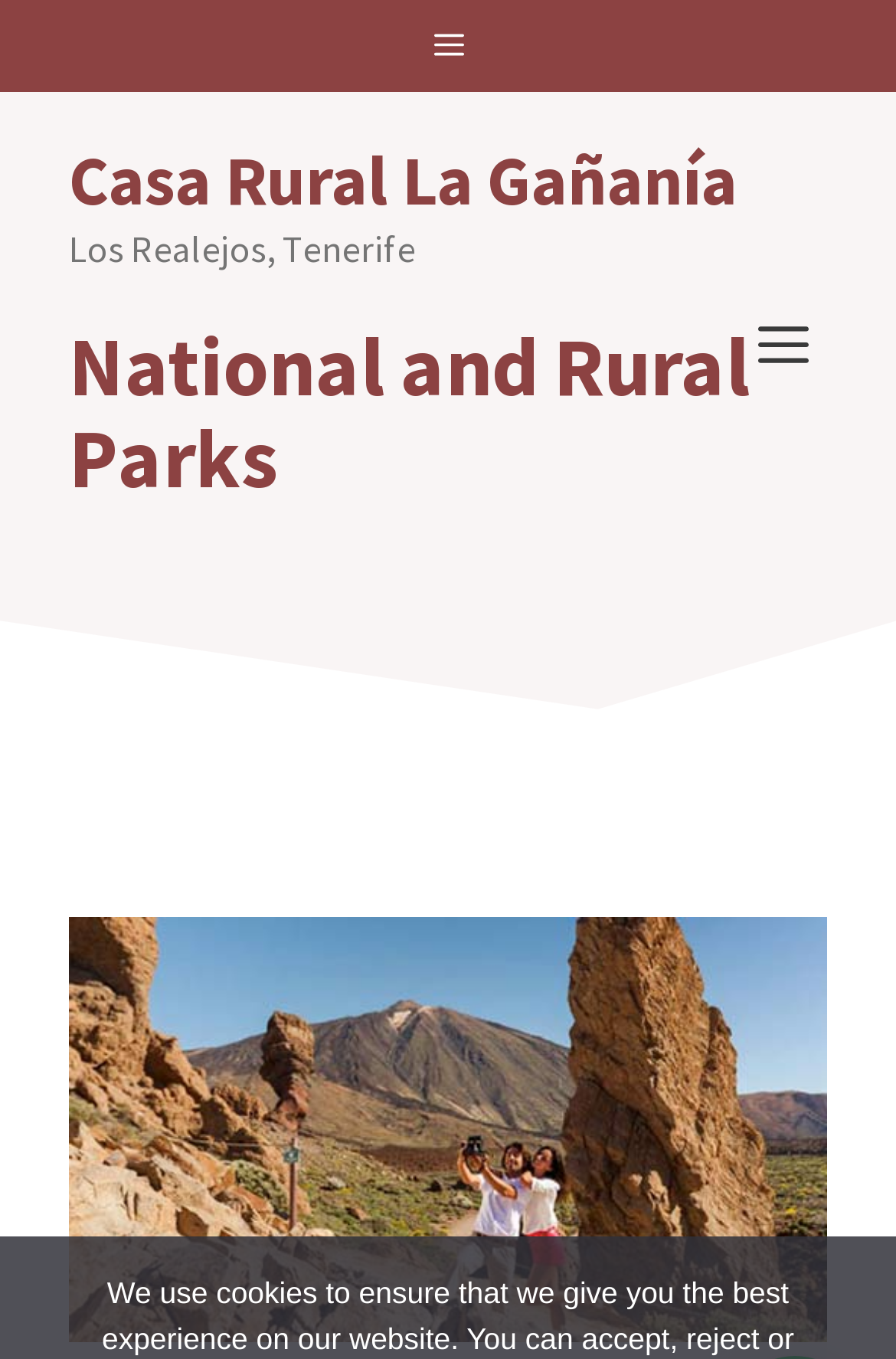Please respond to the question with a concise word or phrase:
What is the name of the rural house?

Casa Rural La Gañanía